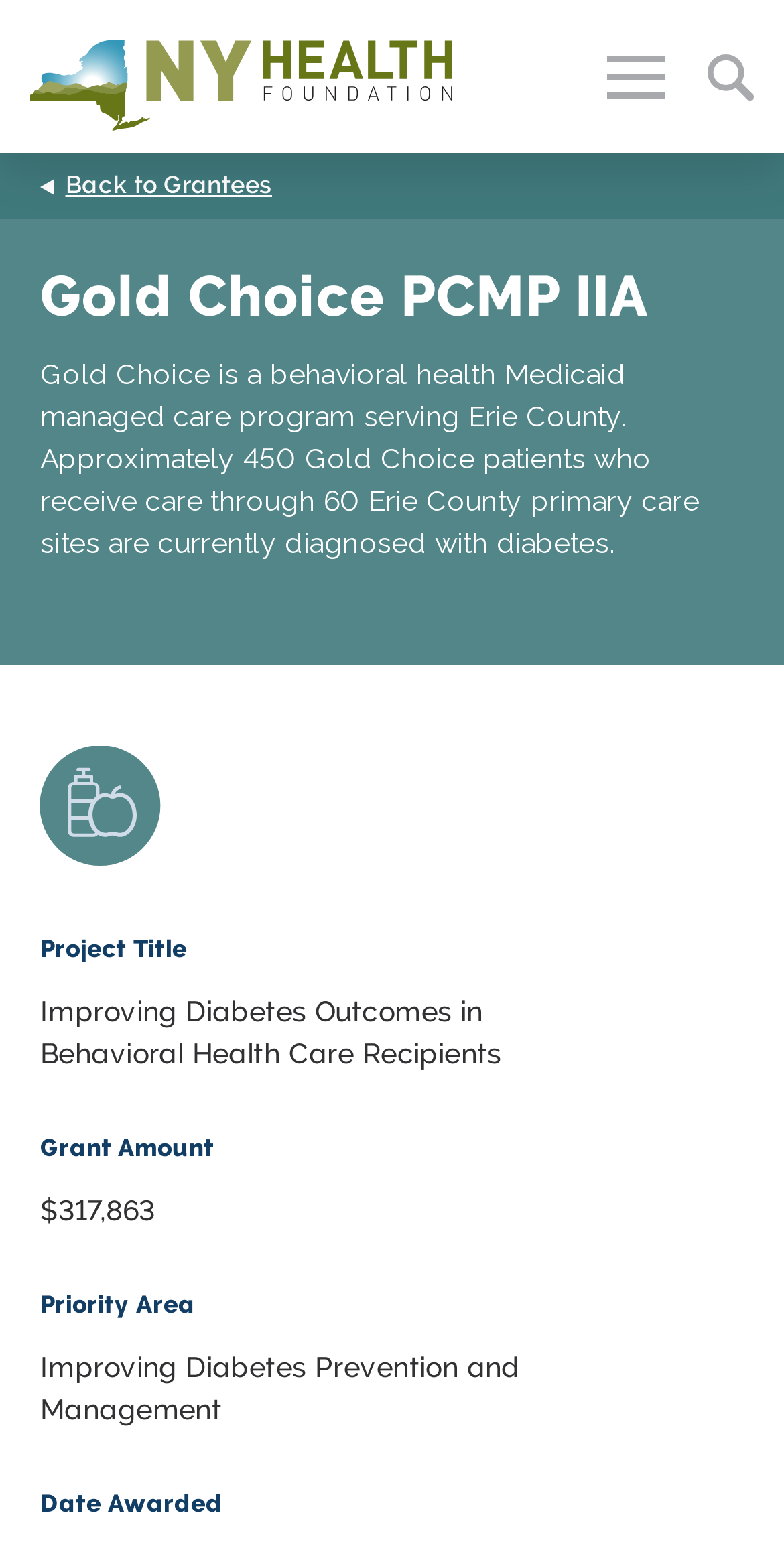Calculate the bounding box coordinates of the UI element given the description: "Our Team".

[0.153, 0.375, 0.944, 0.4]